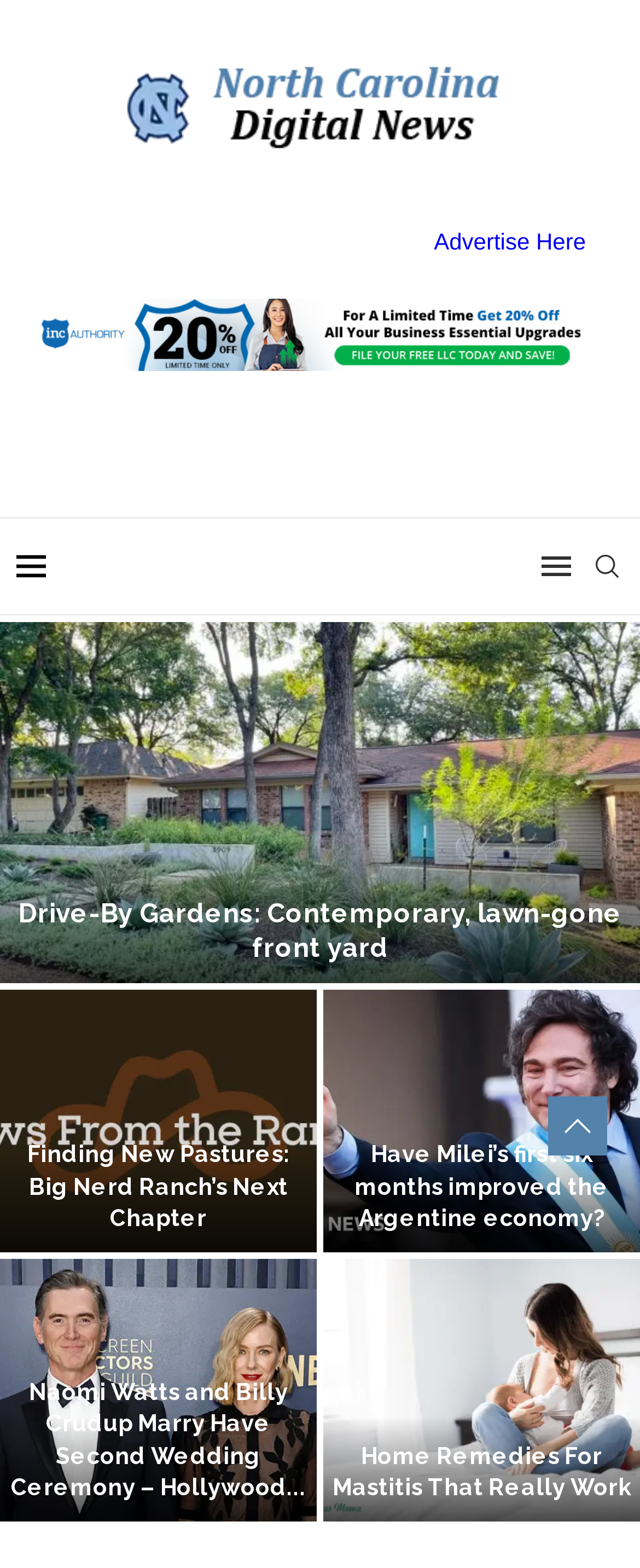Provide your answer to the question using just one word or phrase: How many articles are listed on the webpage?

5